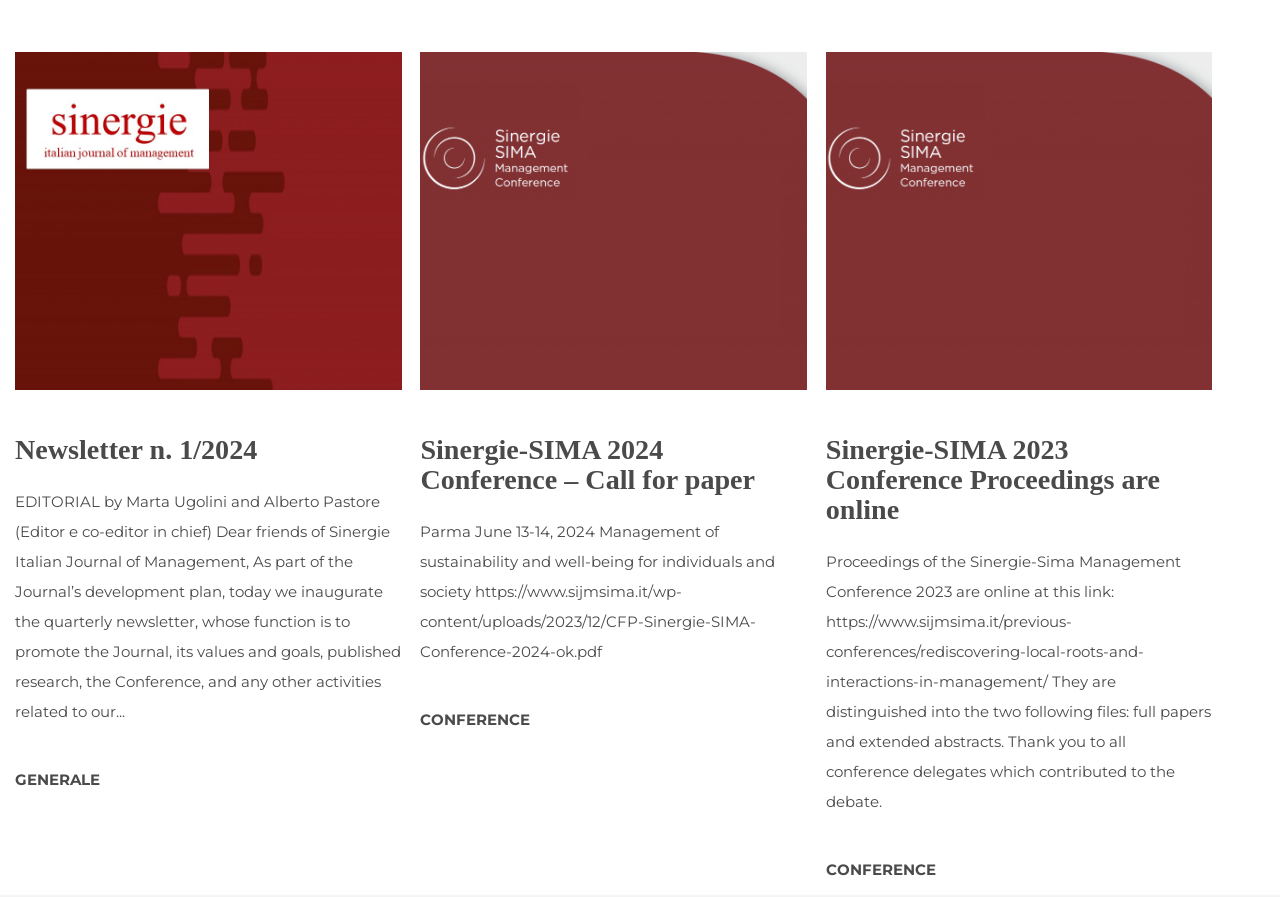Please answer the following question using a single word or phrase: 
What is the purpose of the quarterly newsletter?

To promote the Journal, its values and goals, published research, the Conference, and any other activities related to our...